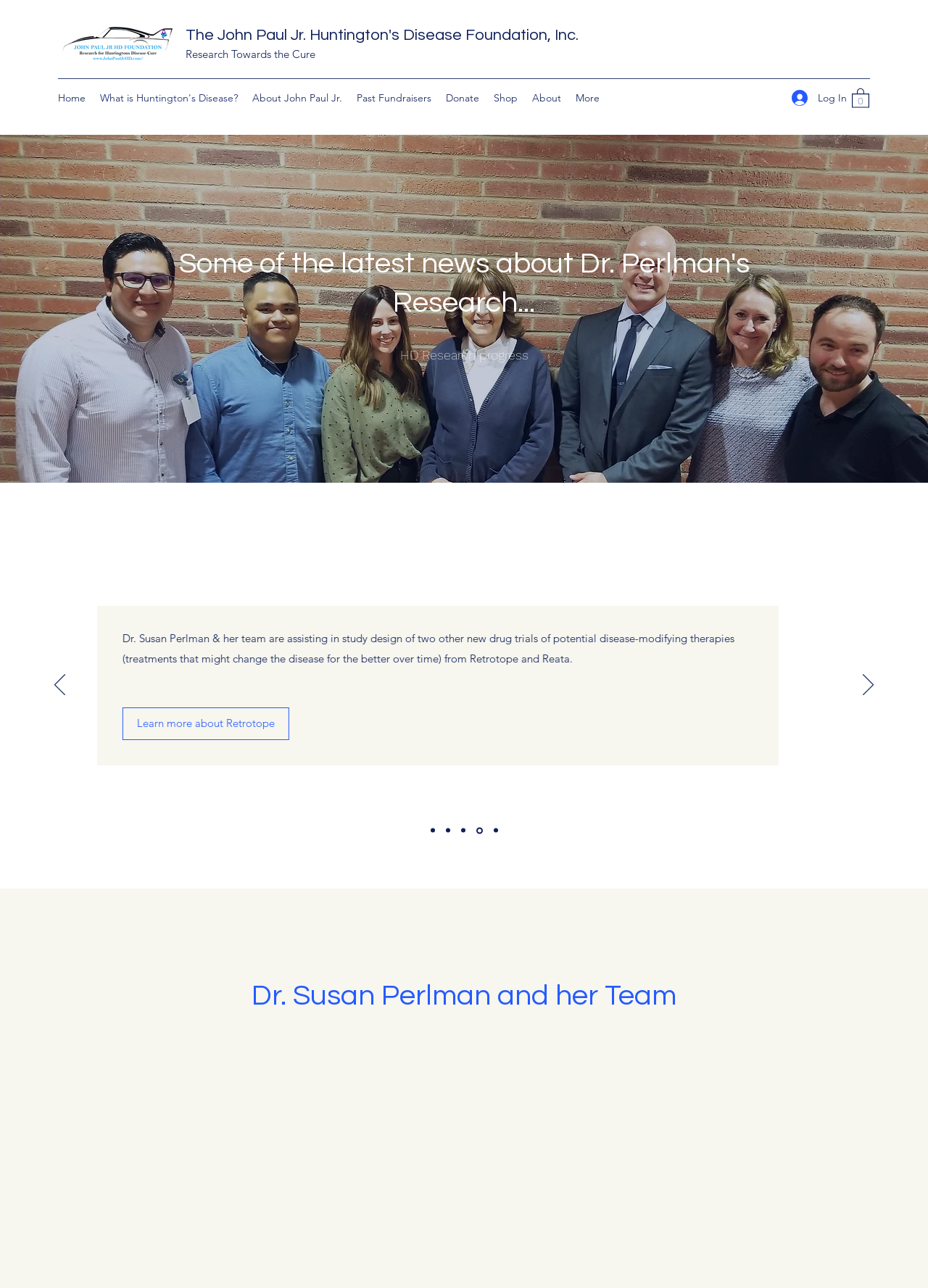Could you find the bounding box coordinates of the clickable area to complete this instruction: "Go to Home page"?

[0.055, 0.068, 0.1, 0.084]